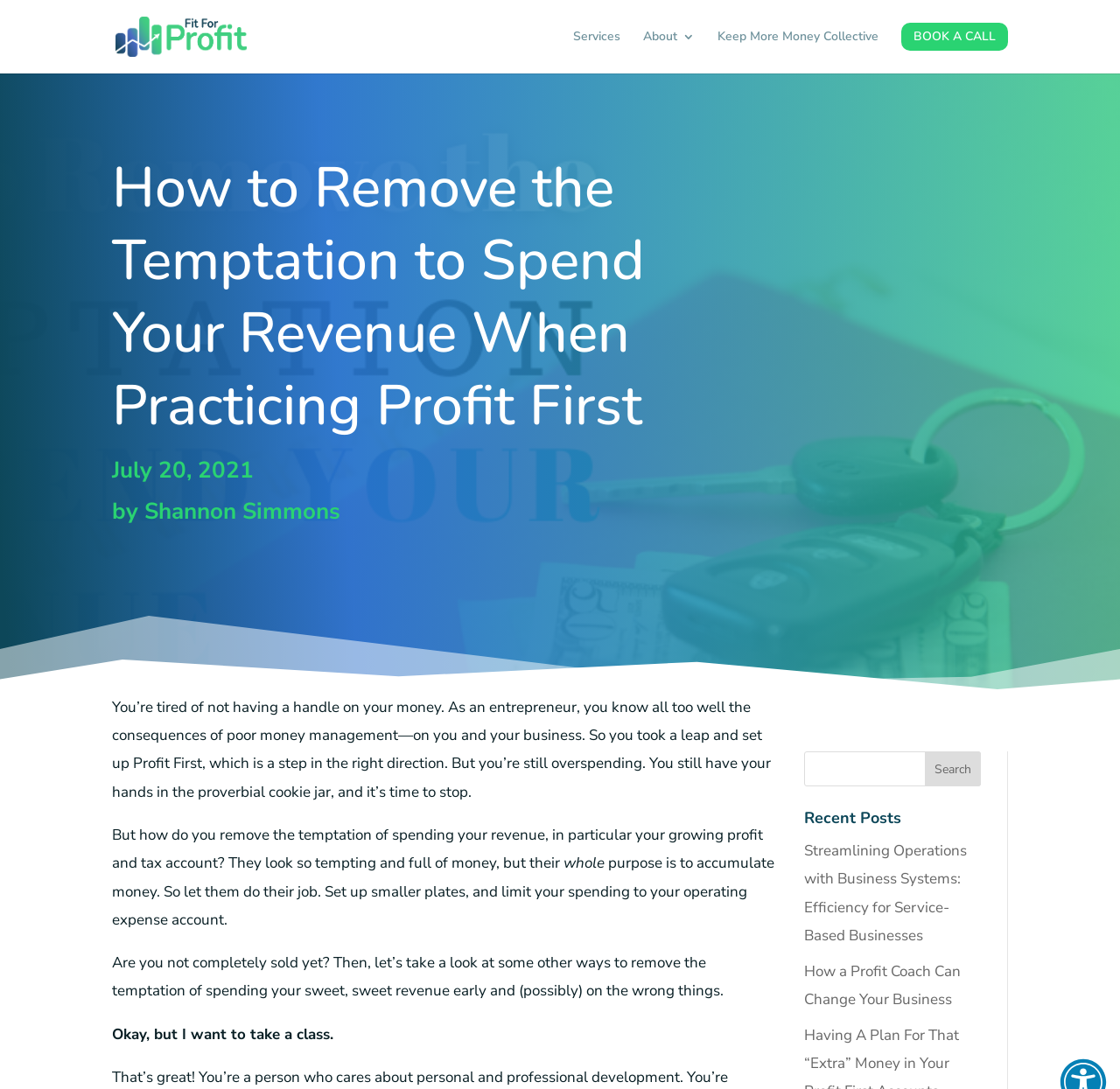Identify the bounding box coordinates of the specific part of the webpage to click to complete this instruction: "Learn about the 'Keep More Money Collective'".

[0.641, 0.028, 0.784, 0.06]